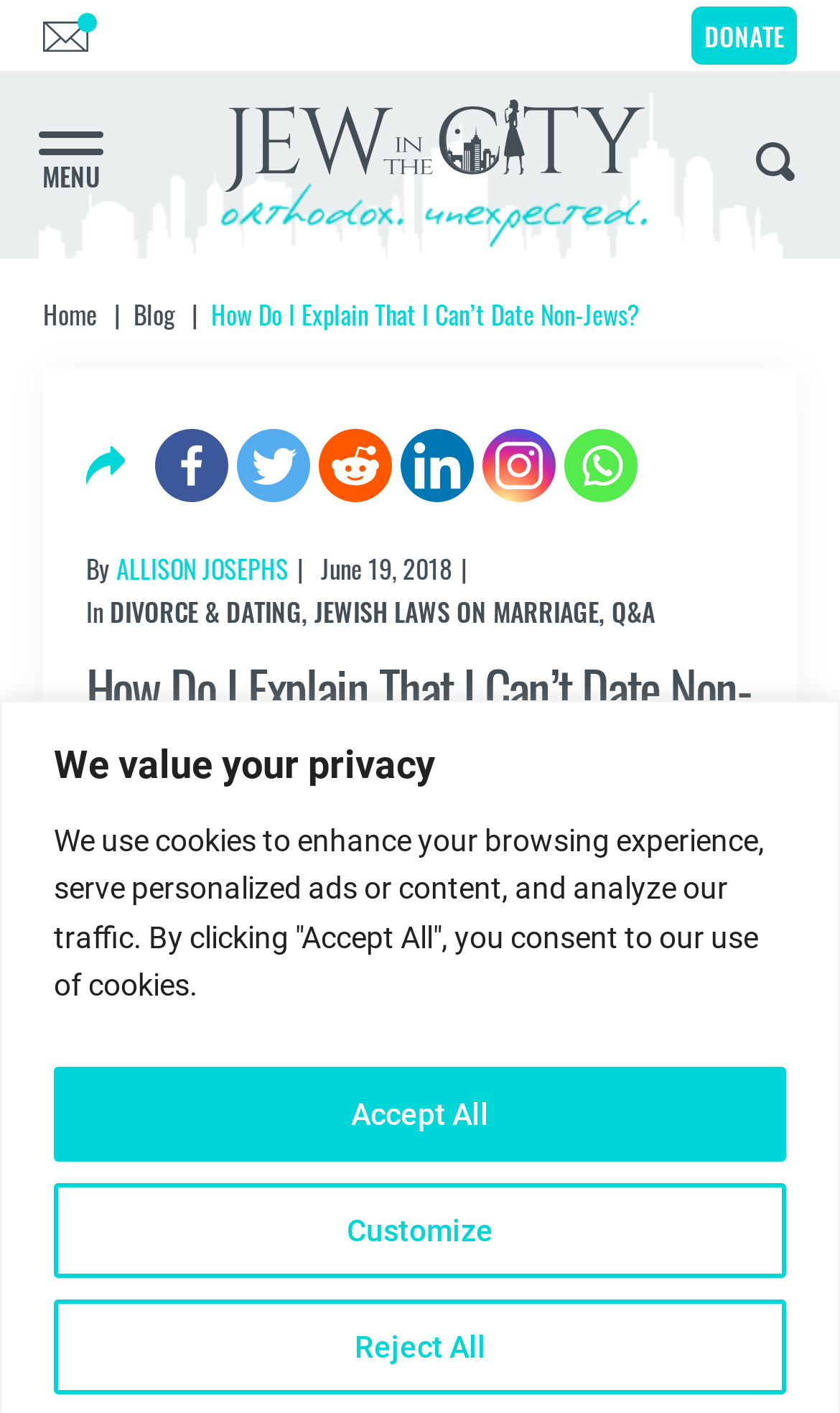Provide a short answer to the following question with just one word or phrase: What is the purpose of the textbox?

Enter Your Email